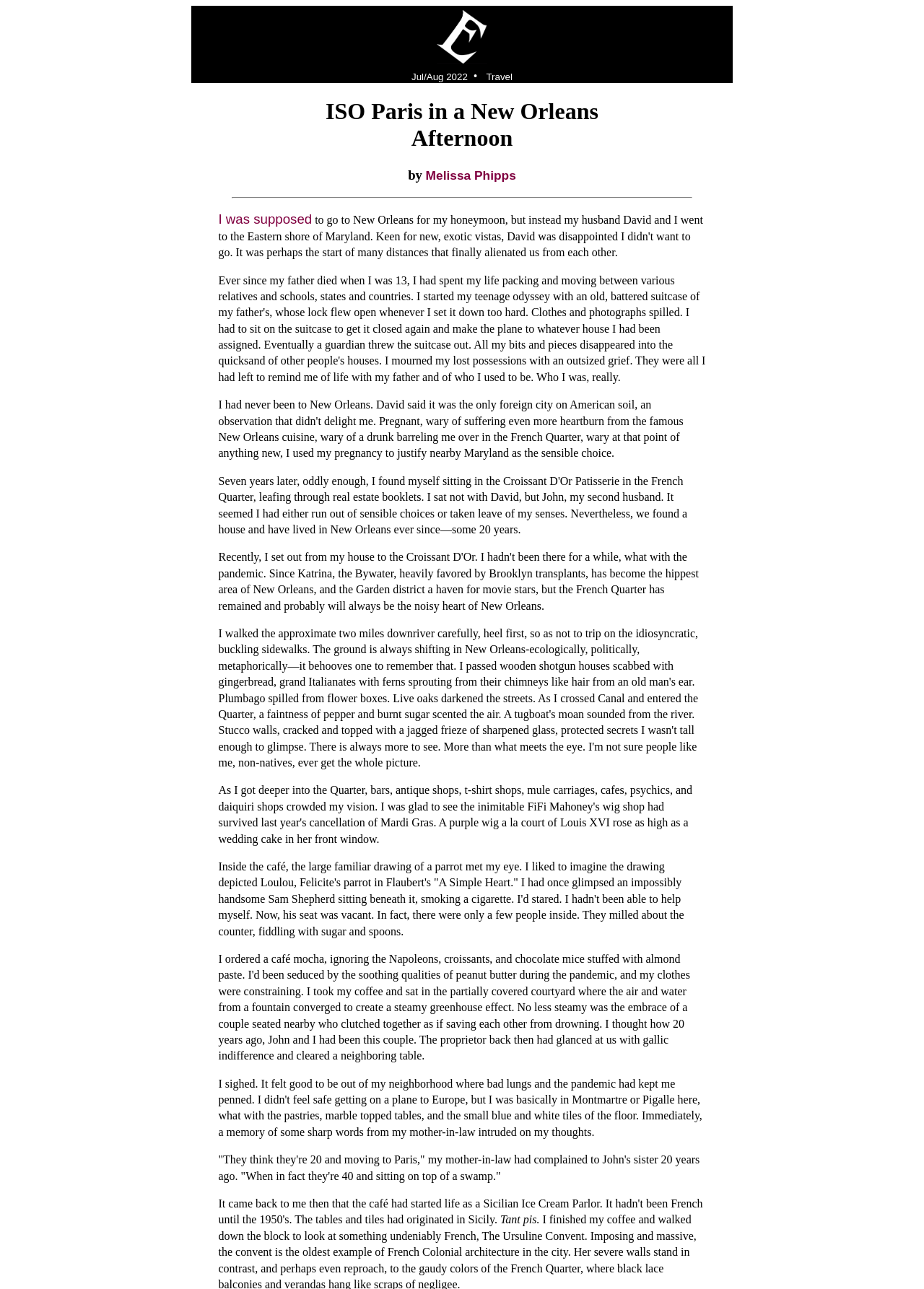Convey a detailed summary of the webpage, mentioning all key elements.

The webpage is an article titled "ISO Paris in a New Orleans Afternoon" by Melissa Phipps, published in Eclectica Magazine, volume 26, number 3. At the top of the page, there is a link to return to the home page, accompanied by an image, positioned near the top center of the page. Next to it, there is a link to the Jul/Aug 2022 issue, followed by a separator and a link to the "Travel" section.

Below the links, the title of the article "ISO Paris in a New Orleans Afternoon" is displayed prominently, with the author's name "by Melissa Phipps" written below it. The author's name is also a link. 

The main content of the article starts below the title, with a horizontal separator dividing the title from the text. The article begins with the sentence "I was supposed" and continues with a descriptive passage about a café, mentioning a drawing of a parrot and a personal anecdote about seeing Sam Shepherd sitting beneath it. The passage is followed by a quote from the author's mother-in-law, and then a short phrase "Tant pis" at the bottom of the page.

There are a total of 4 links on the page, including the link to the home page, the link to the Jul/Aug 2022 issue, the link to the "Travel" section, and the link to the author's name. There is also one image on the page, which is associated with the link to the home page.